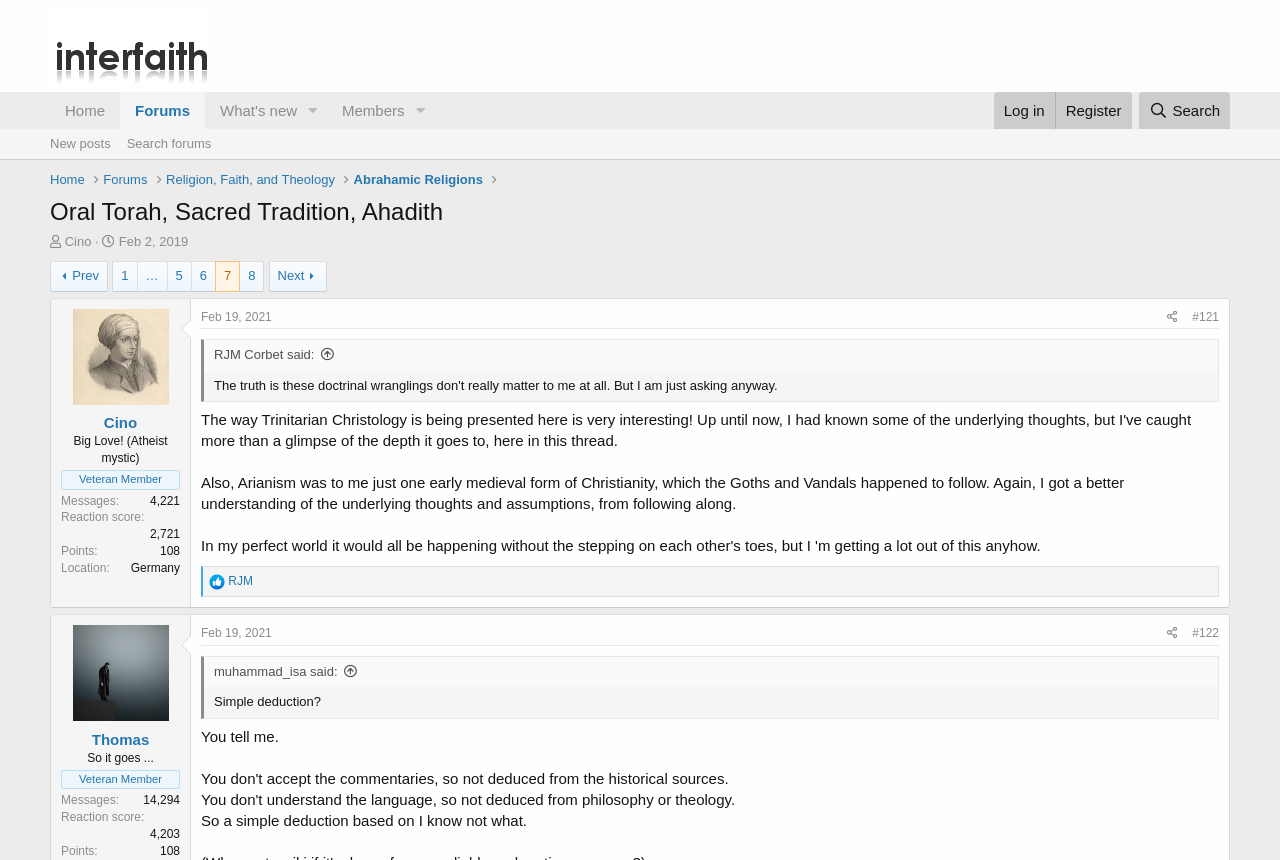From the given element description: "Compusoft – A Cyncly Company", find the bounding box for the UI element. Provide the coordinates as four float numbers between 0 and 1, in the order [left, top, right, bottom].

None